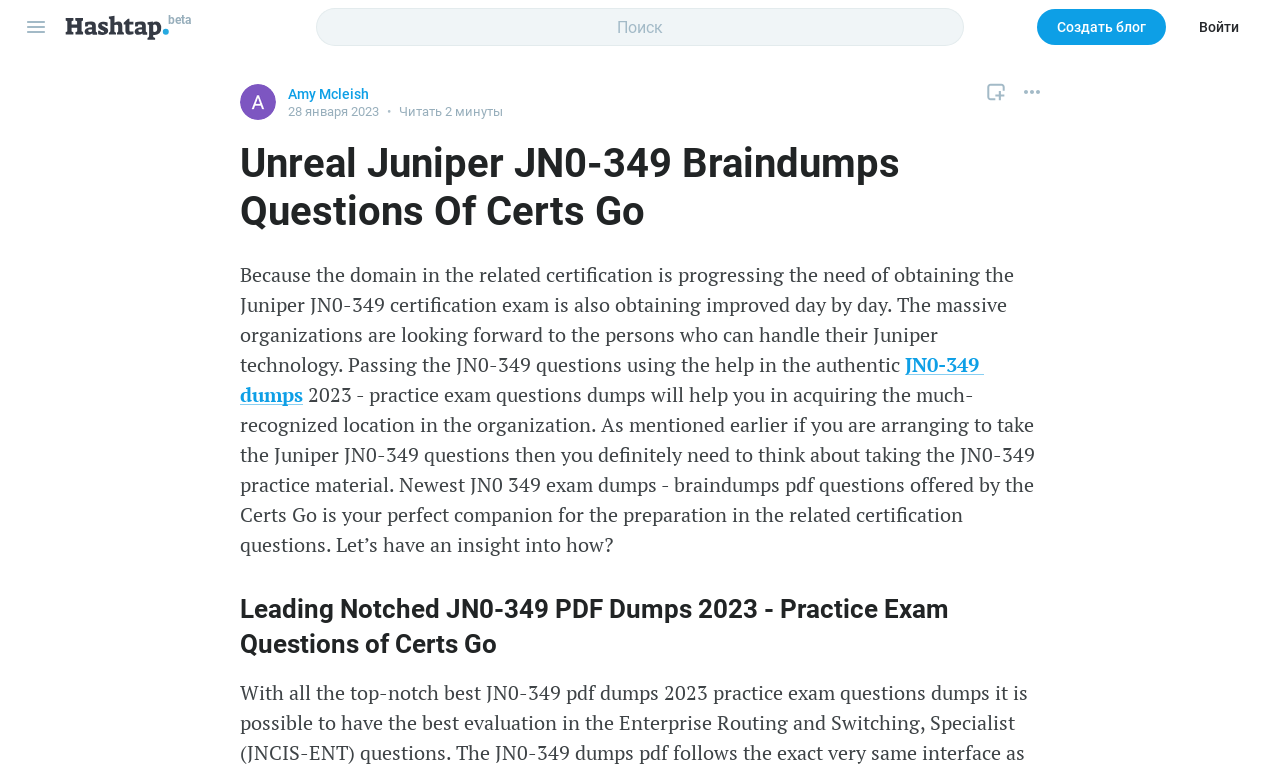What is the topic of the blog post?
Look at the screenshot and provide an in-depth answer.

The blog post appears to be discussing the importance of obtaining the Juniper JN0-349 certification exam and how it can benefit professionals in the field. The post also mentions the availability of practice exam materials and braindumps questions to help individuals prepare for the exam.